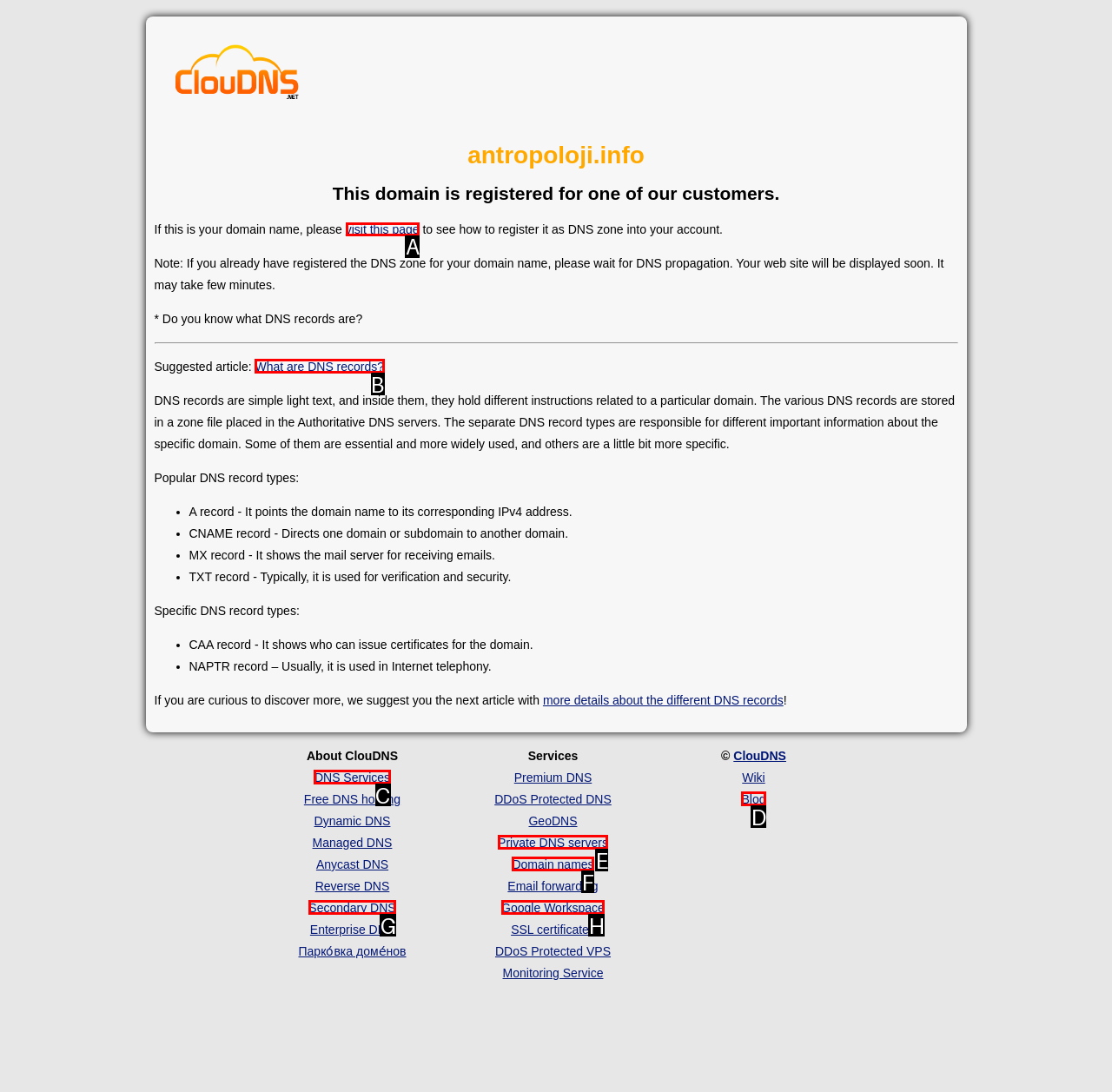Identify the letter of the correct UI element to fulfill the task: visit this page from the given options in the screenshot.

A